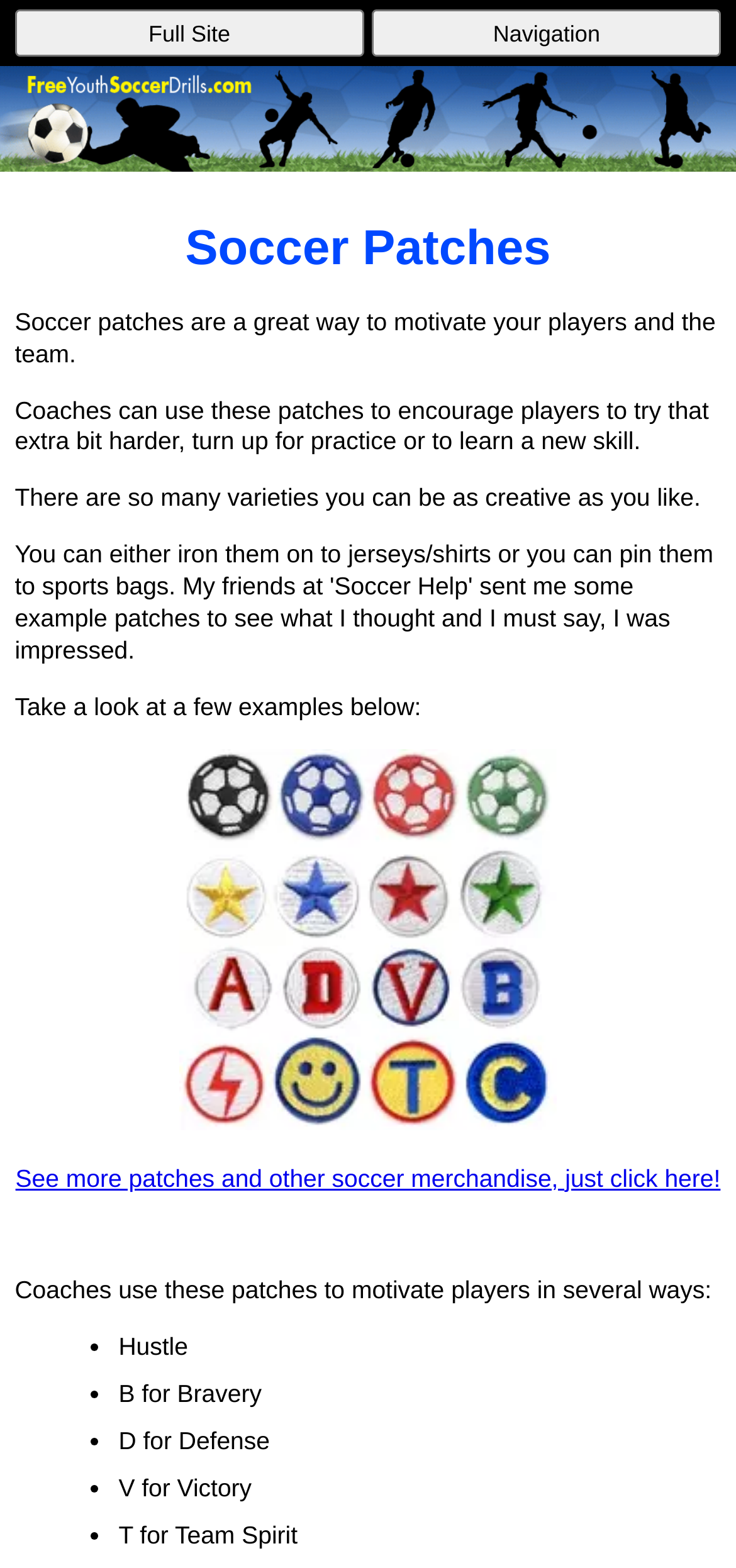What can you do by clicking the link at the bottom of the page?
Using the visual information, answer the question in a single word or phrase.

See more patches and soccer merchandise